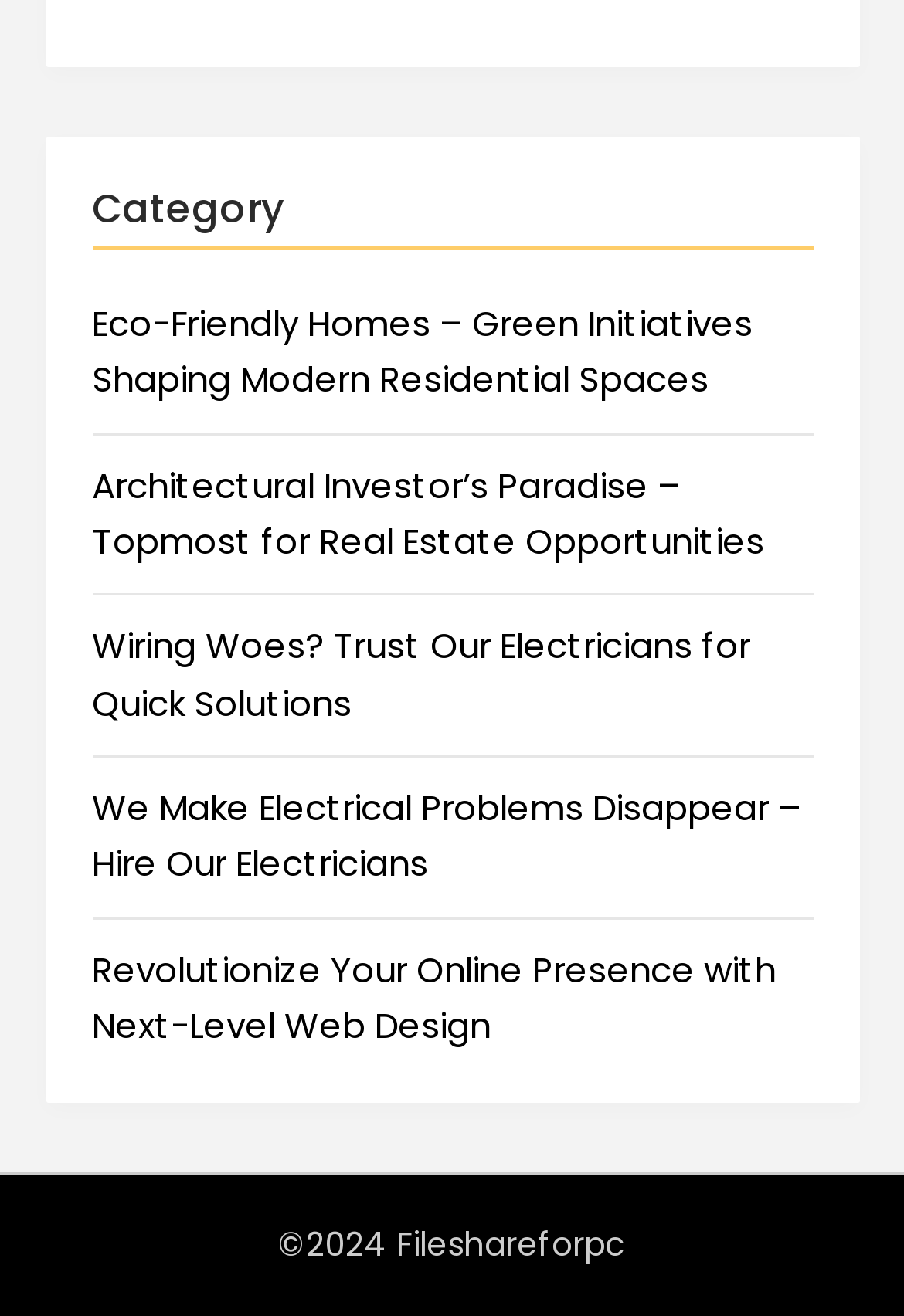Answer the question below using just one word or a short phrase: 
How many links are on the webpage?

6